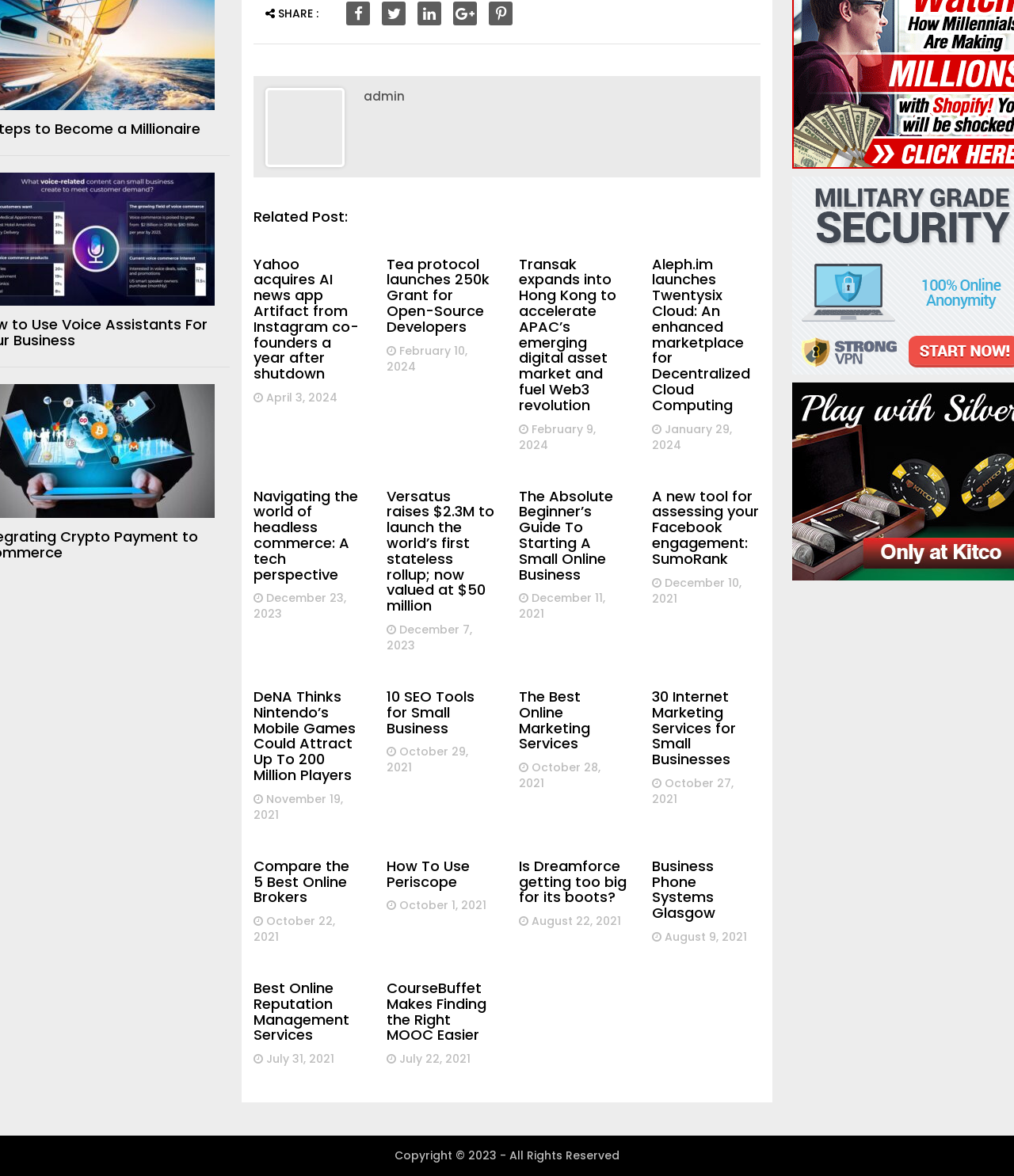Identify the bounding box coordinates for the element you need to click to achieve the following task: "View 'Tea protocol launches 250k Grant for Open-Source Developers'". Provide the bounding box coordinates as four float numbers between 0 and 1, in the form [left, top, right, bottom].

[0.381, 0.216, 0.482, 0.286]